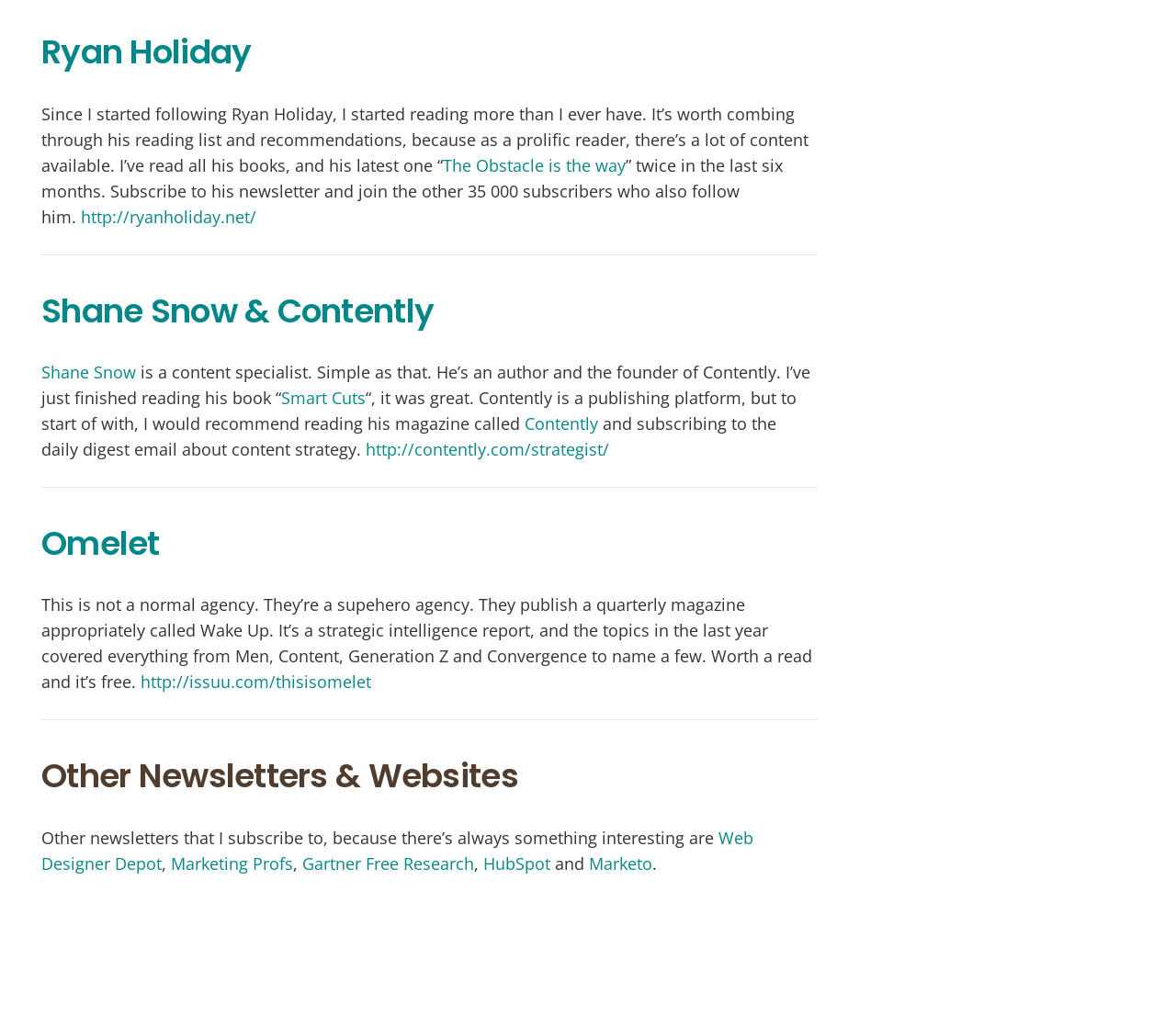Using the provided element description: "Smart Cuts", identify the bounding box coordinates. The coordinates should be four floats between 0 and 1 in the order [left, top, right, bottom].

[0.239, 0.376, 0.311, 0.398]